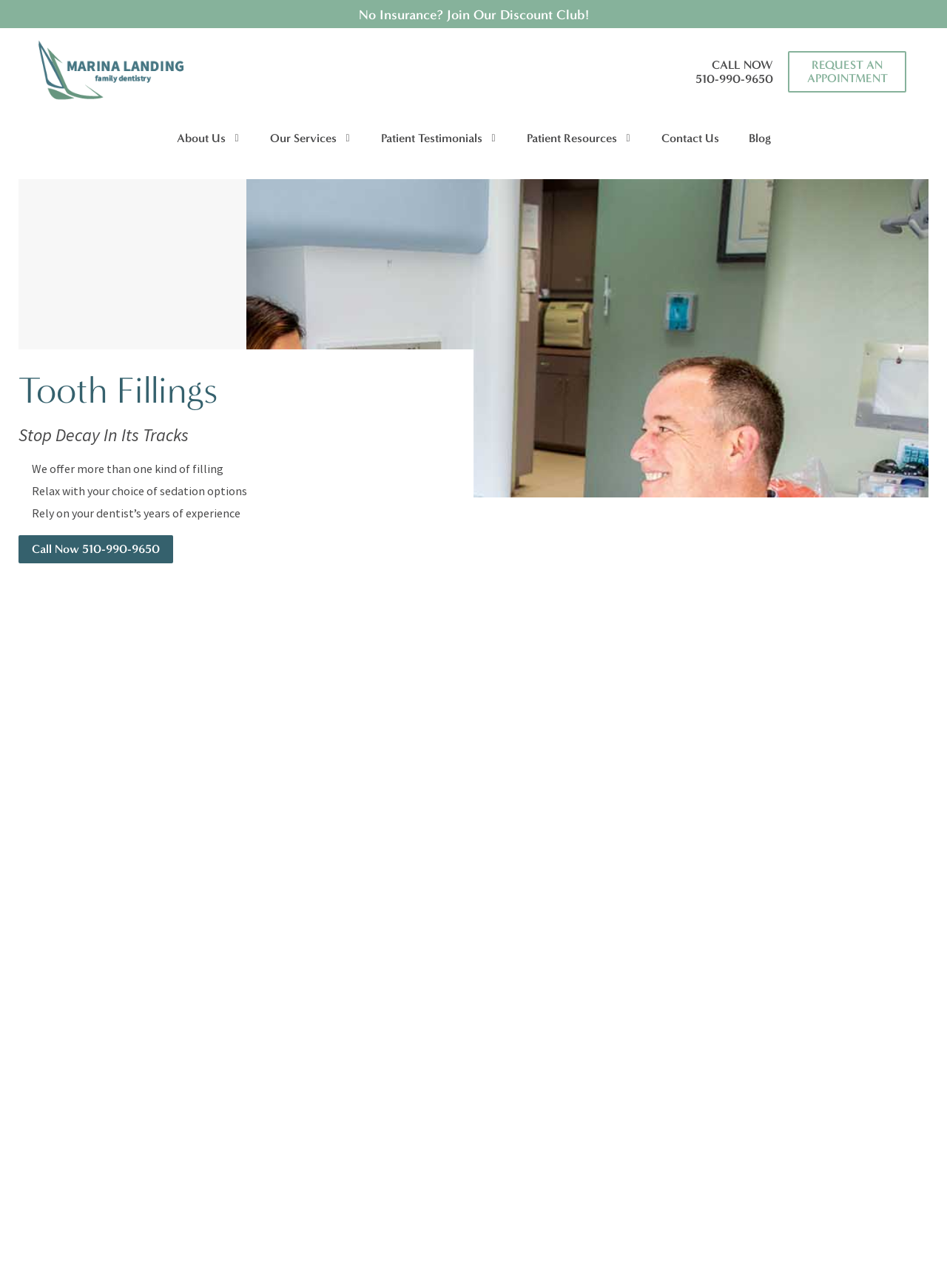What is the location of Marina Landing Family Dentistry?
Ensure your answer is thorough and detailed.

I found the location by reading the paragraph at the bottom of the page, which mentions that the dentistry is 'conveniently located on Marina Village Parkway, right next to the bay near the boats'.